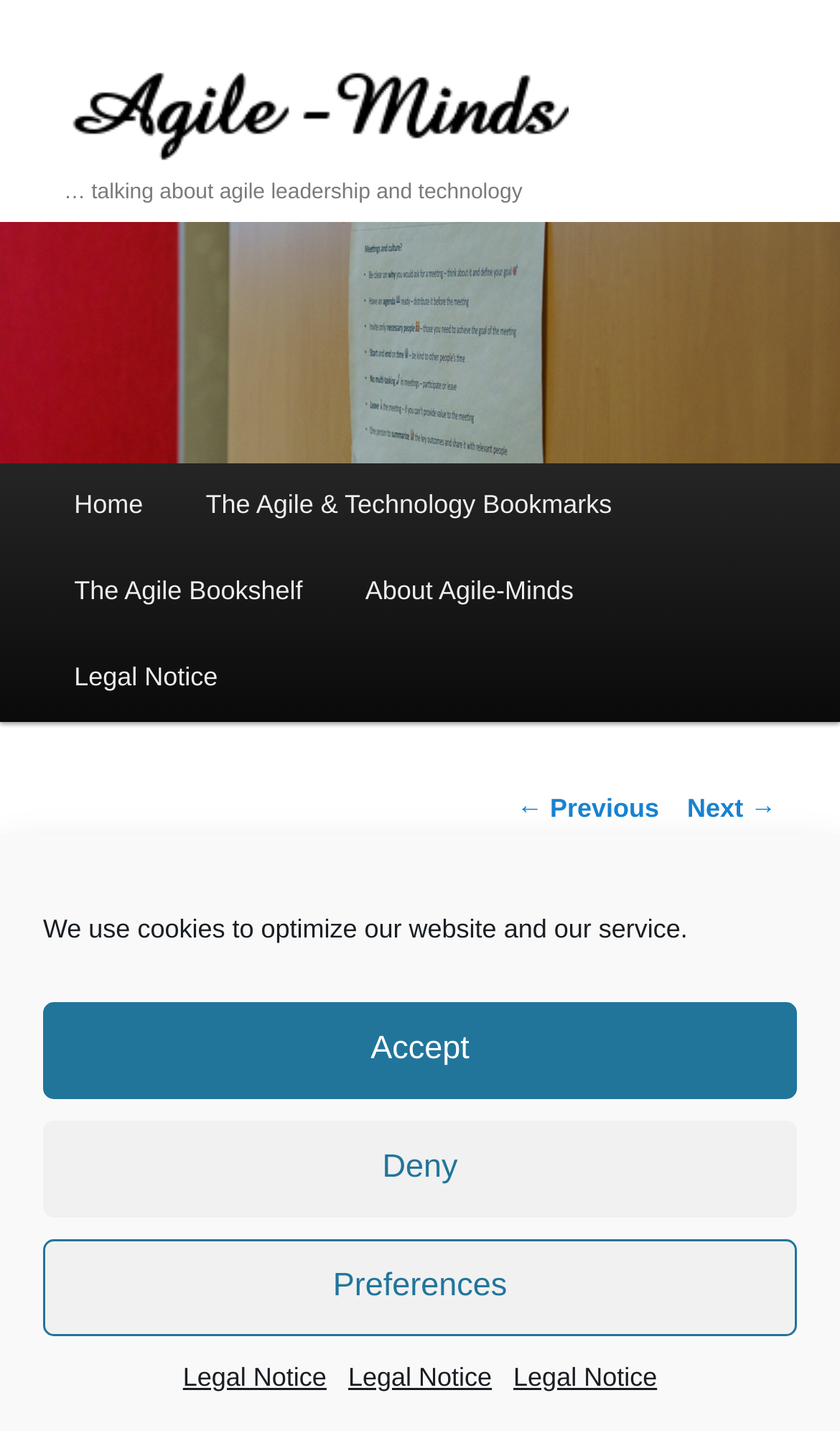Please provide a comprehensive answer to the question based on the screenshot: What is the name of the website?

I determined the name of the website by looking at the heading element with the text 'agile-minds' and the link with the same text, which suggests that it is the name of the website.